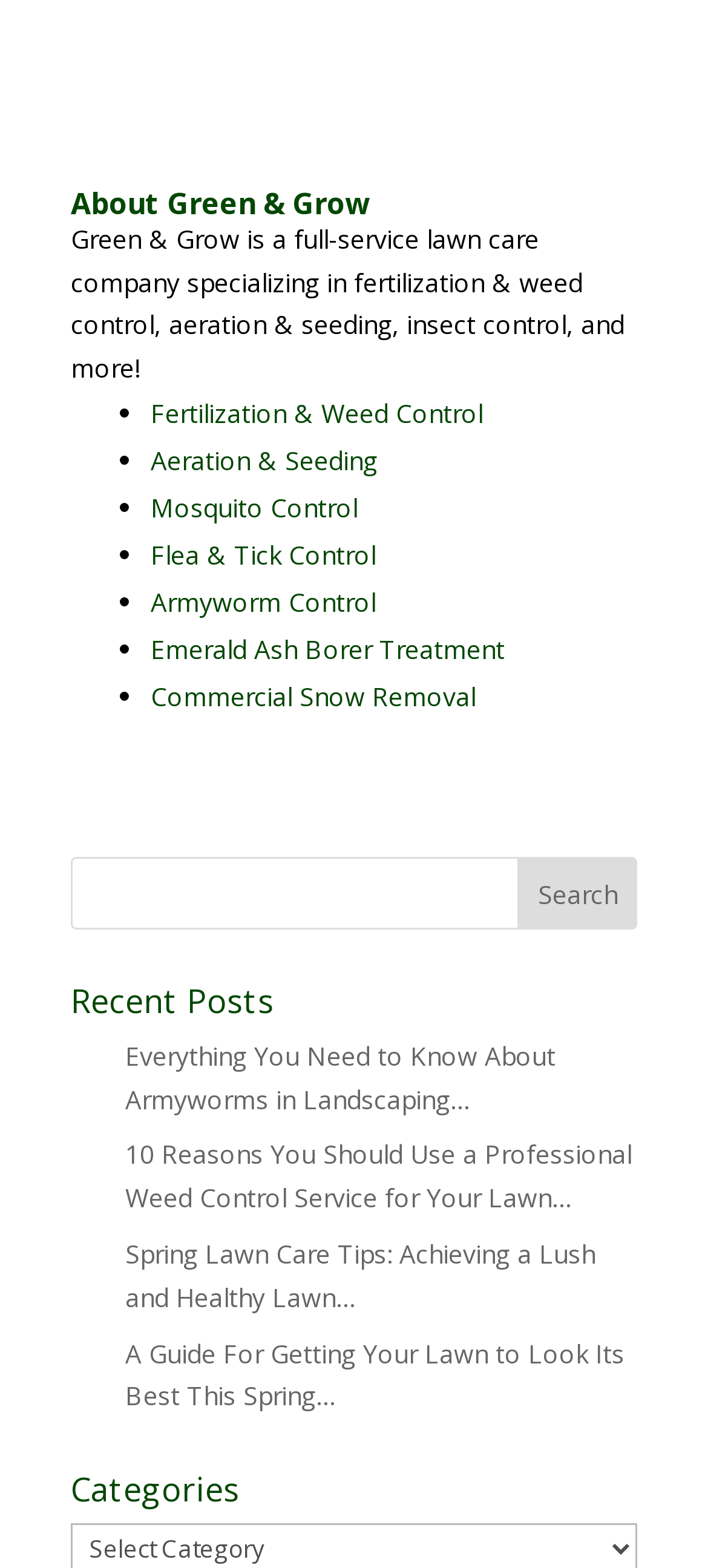Answer the following query concisely with a single word or phrase:
What is the company name?

Green & Grow